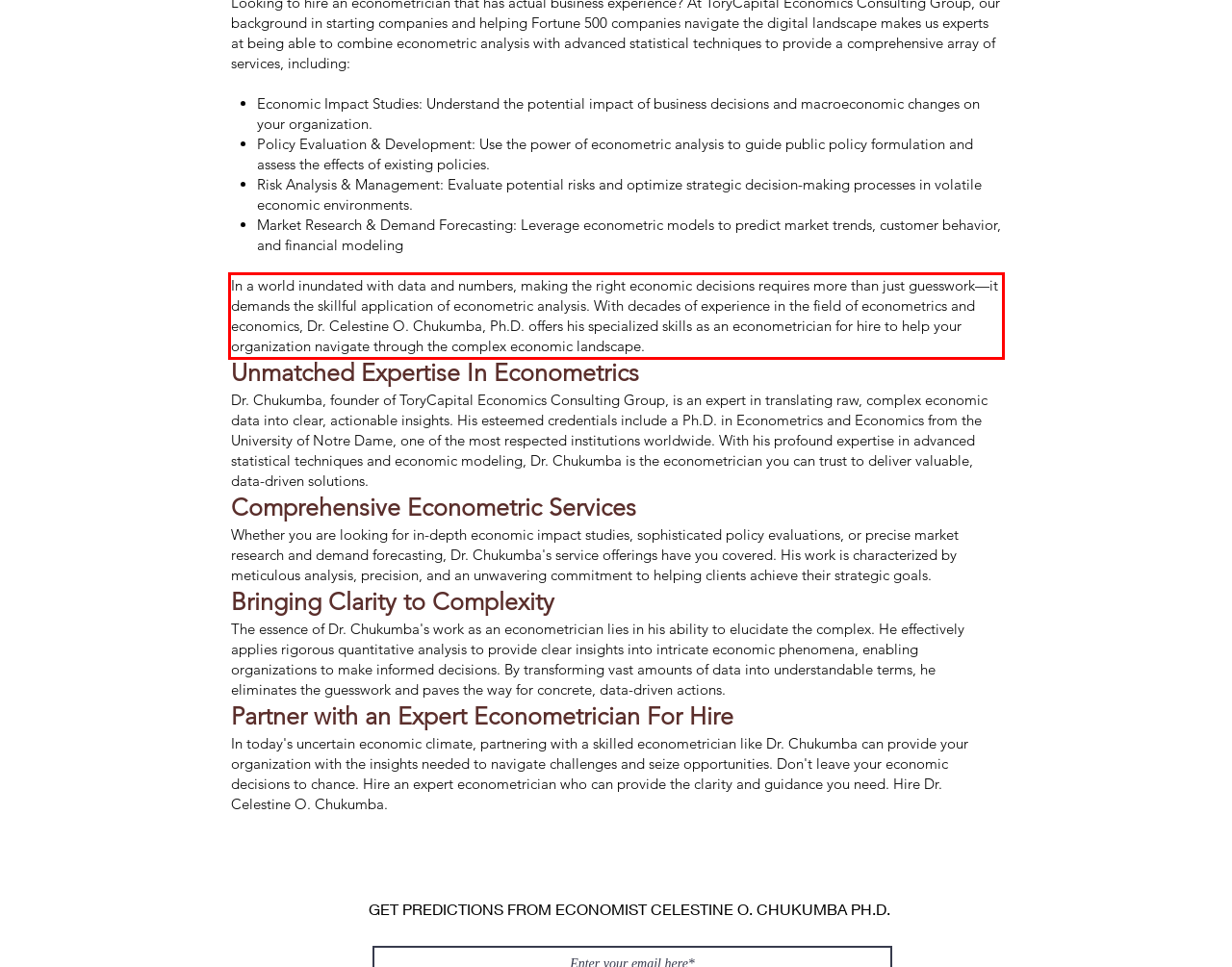Using the provided webpage screenshot, recognize the text content in the area marked by the red bounding box.

In a world inundated with data and numbers, making the right economic decisions requires more than just guesswork—it demands the skillful application of econometric analysis. With decades of experience in the field of econometrics and economics, Dr. Celestine O. Chukumba, Ph.D. offers his specialized skills as an econometrician for hire to help your organization navigate through the complex economic landscape.